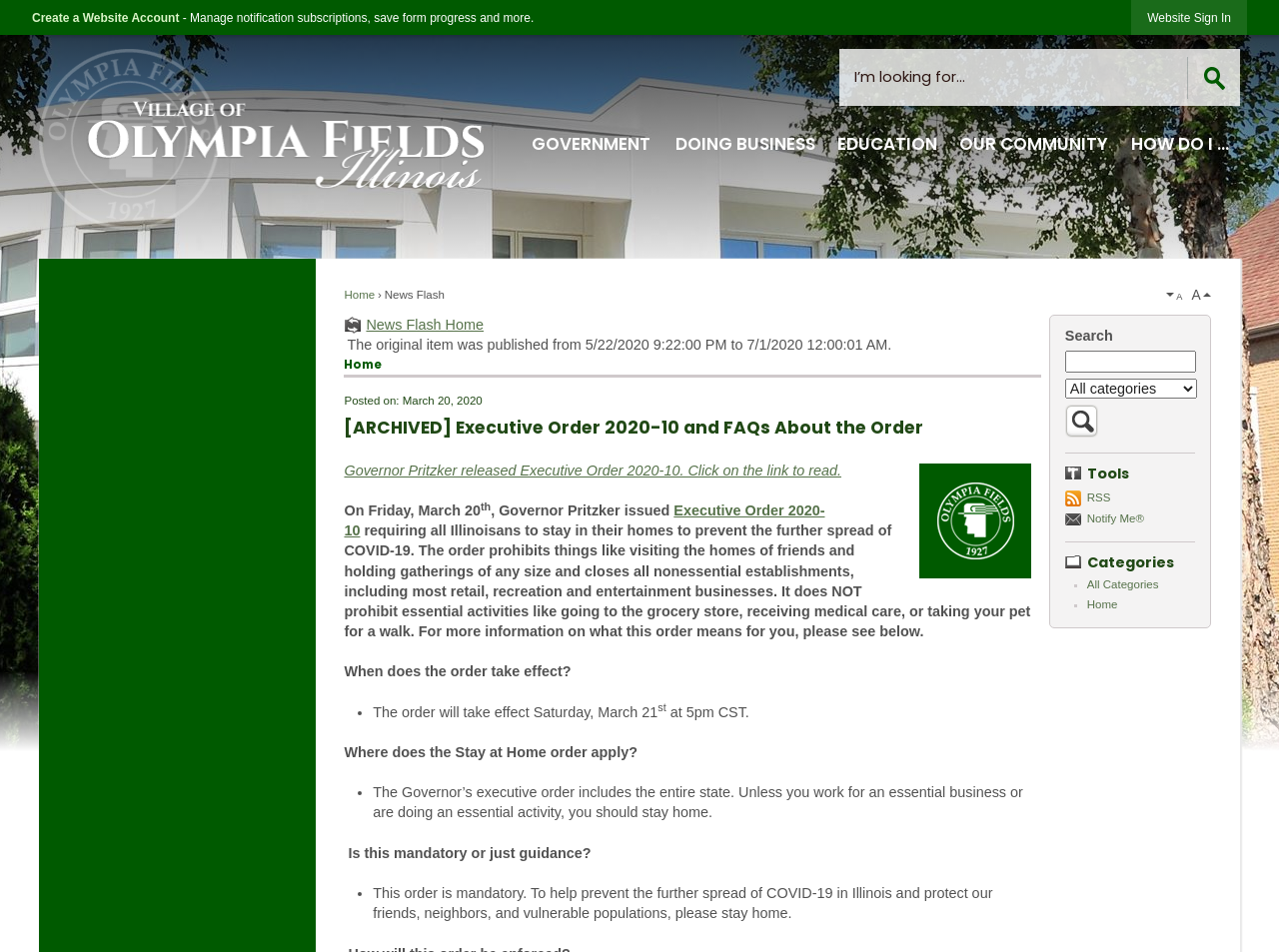Highlight the bounding box coordinates of the element you need to click to perform the following instruction: "Create a Website Account."

[0.025, 0.012, 0.14, 0.026]